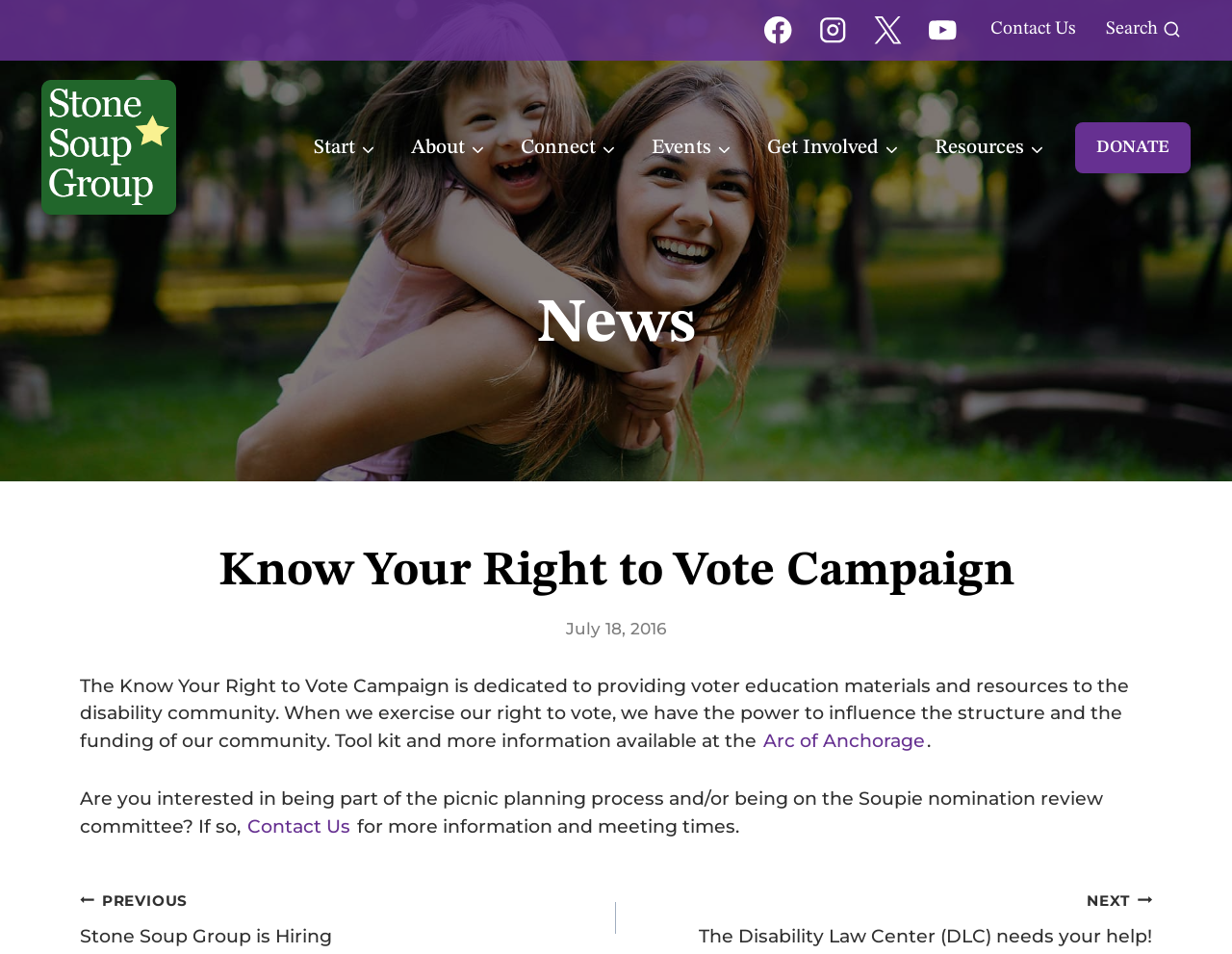Answer the question using only one word or a concise phrase: What is the date of the news article?

July 18, 2016